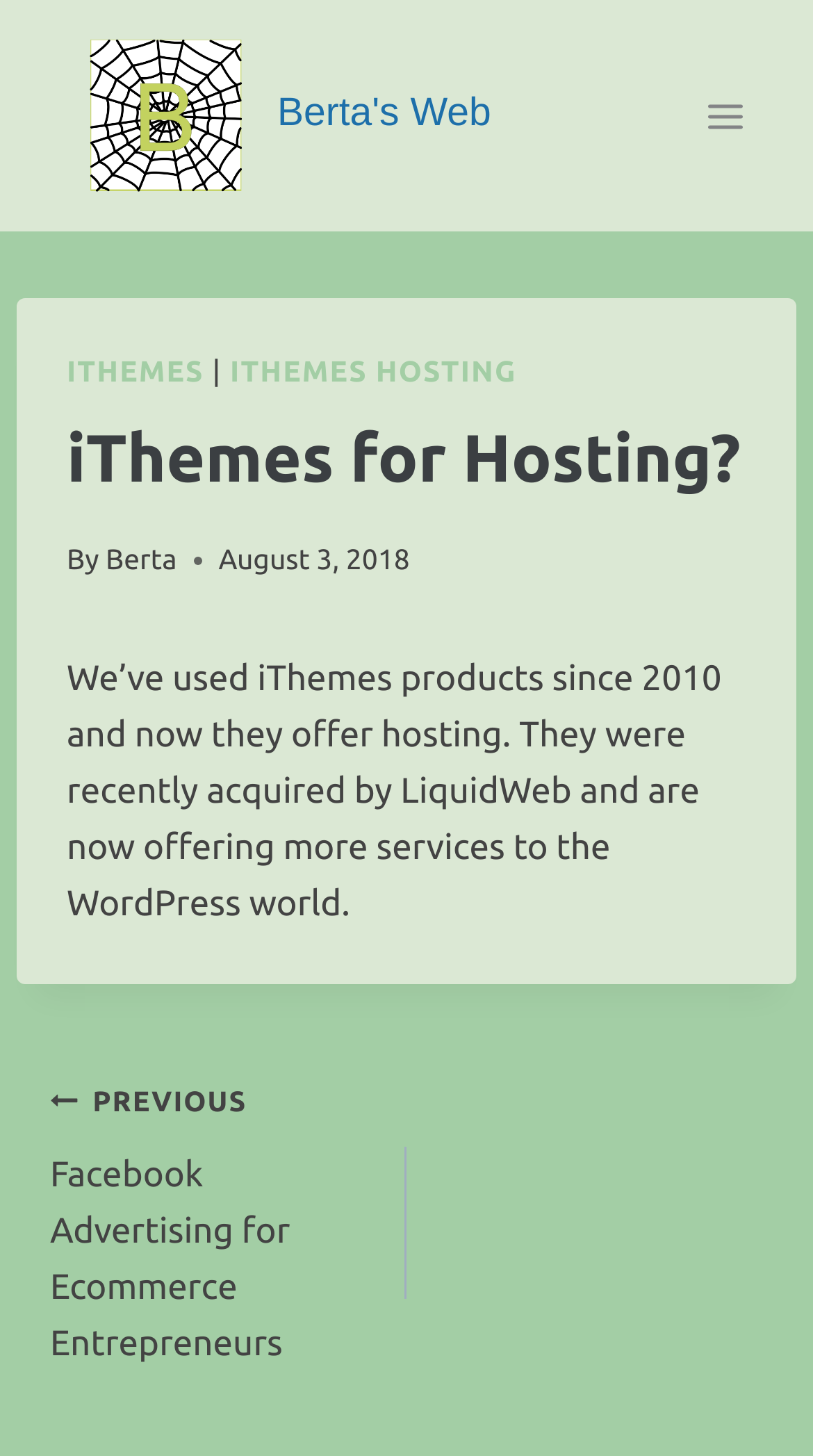Detail the various sections and features present on the webpage.

The webpage is titled "iThemes for Hosting? – Berta's Web" and appears to be a blog post. At the top left, there is a logo image with the text "Berta's Web" next to it, which is also a link. On the top right, there is a button to open a menu.

Below the logo, there is a main article section that takes up most of the page. The article has a header section with the title "iThemes for Hosting?" in a large font, followed by the text "By Berta" and a date "August 3, 2018". The title "iThemes for Hosting?" is broken down into three parts: "ITHEMES", a vertical bar, and "ITHEMES HOSTING".

The main content of the article is a paragraph of text that discusses the author's experience with iThemes products and their recent expansion into hosting services. The text is positioned below the header section and takes up about half of the page.

At the bottom of the page, there is a navigation section labeled "Posts" with a heading "Post navigation". This section contains a link to a previous post titled "Facebook Advertising for Ecommerce Entrepreneurs".